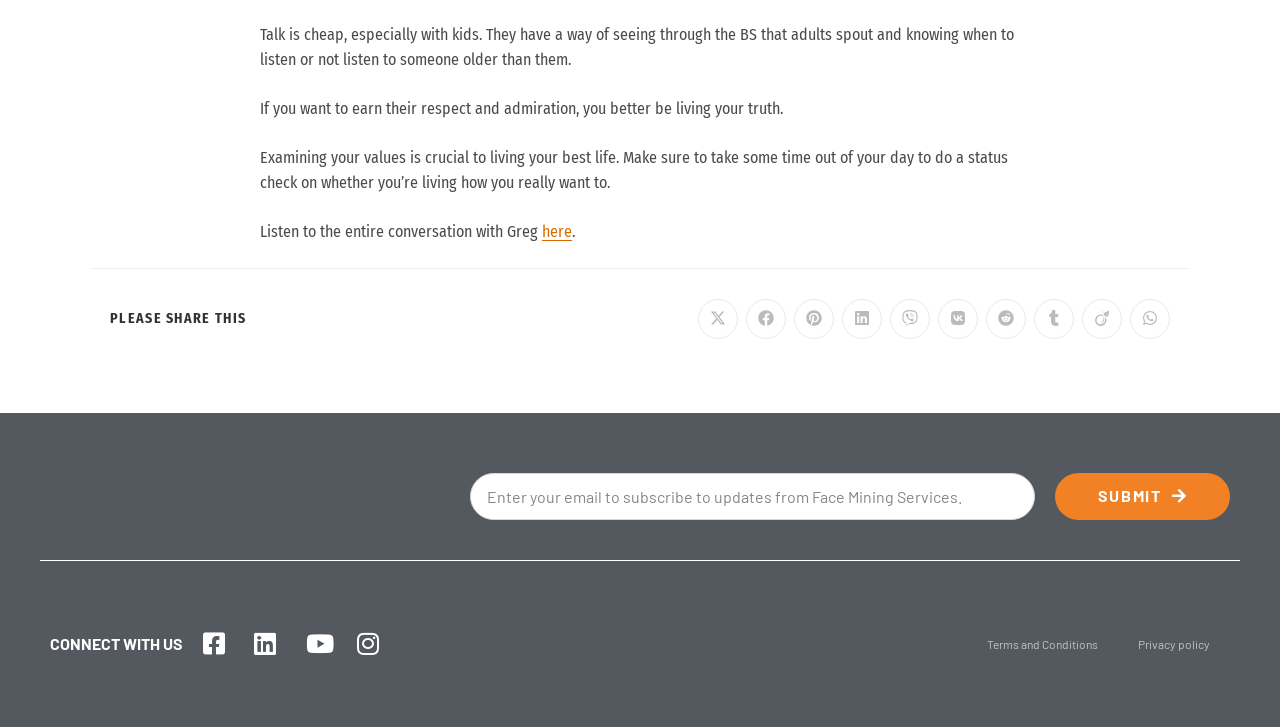Highlight the bounding box coordinates of the region I should click on to meet the following instruction: "Enter your email".

[0.367, 0.65, 0.809, 0.715]